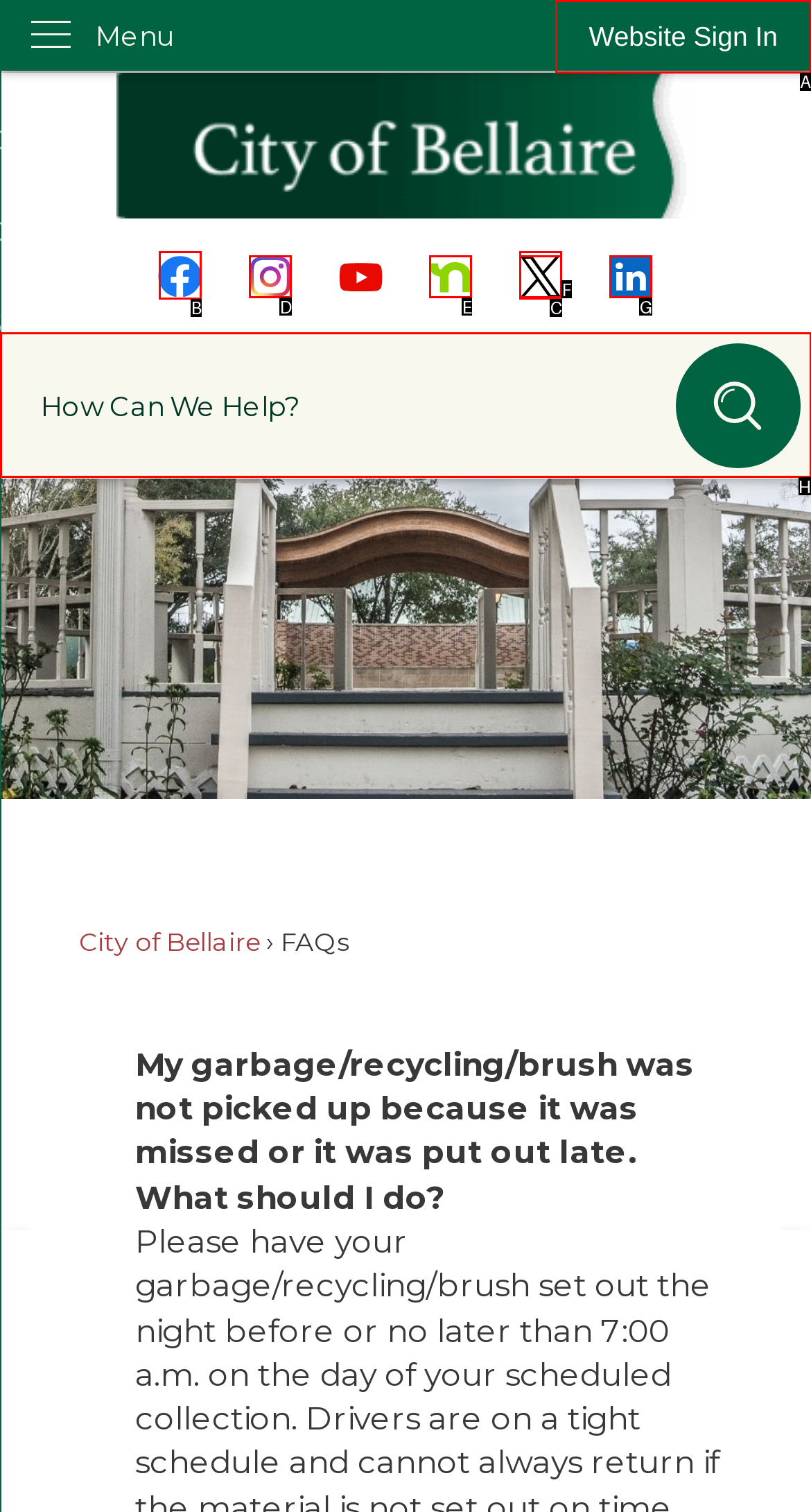Identify which HTML element to click to fulfill the following task: Search for something. Provide your response using the letter of the correct choice.

H